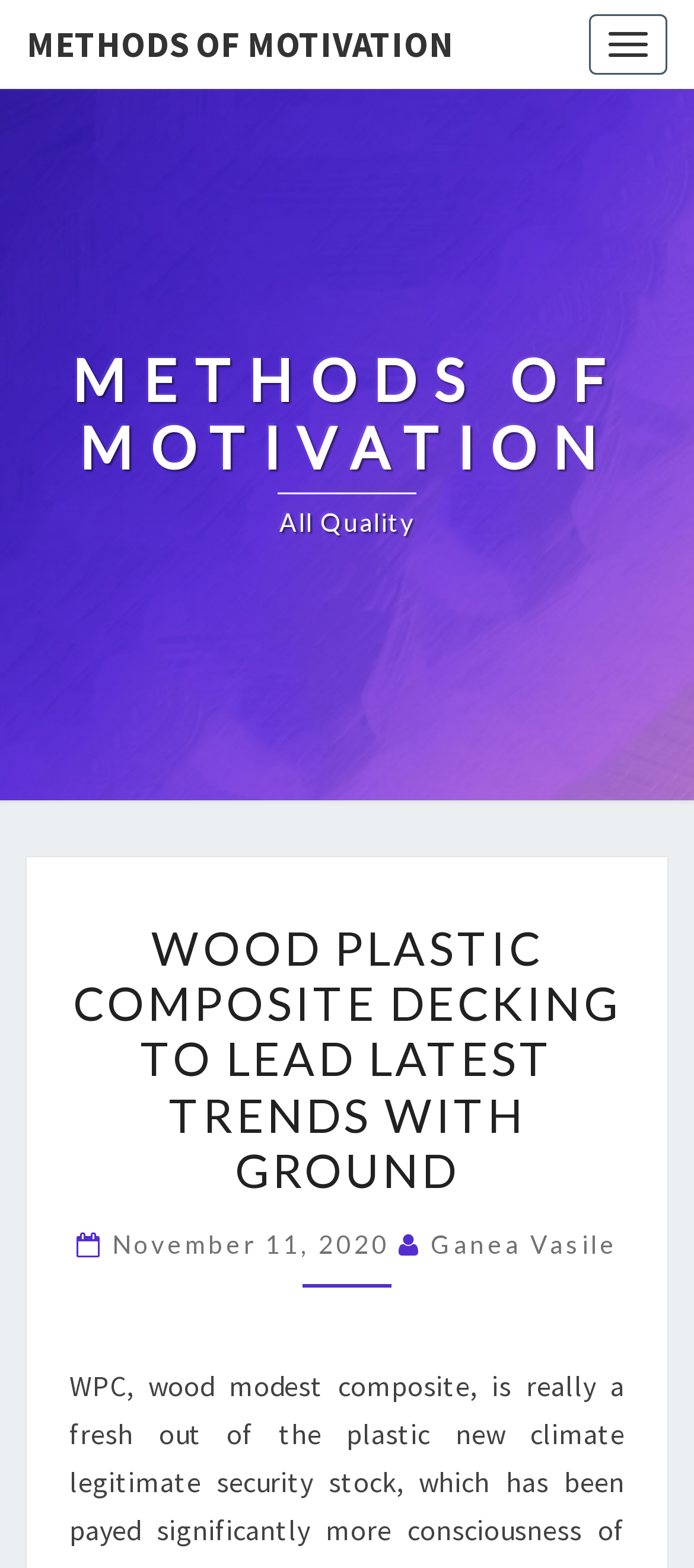Offer a thorough description of the webpage.

The webpage is about Wood Plastic Composite (WPC) decking, with a focus on the latest trends and ground methods. At the top-right corner, there is a "Toggle navigation" button. Below it, the website's title "METHODS OF MOTIVATION" is displayed prominently, with a secondary title "All Quality" placed next to it. 

The main content area is divided into sections, with a large header that spans almost the entire width of the page. The header contains the title "WOOD PLASTIC COMPOSITE DECKING TO LEAD LATEST TRENDS WITH GROUND" in a large font size. Below the title, there is a subheading that includes the date "November 11, 2020" and the author's name "Ganea Vasile". The date and author's name are clickable links. 

There are no images on the page. The overall layout is organized, with clear headings and concise text.